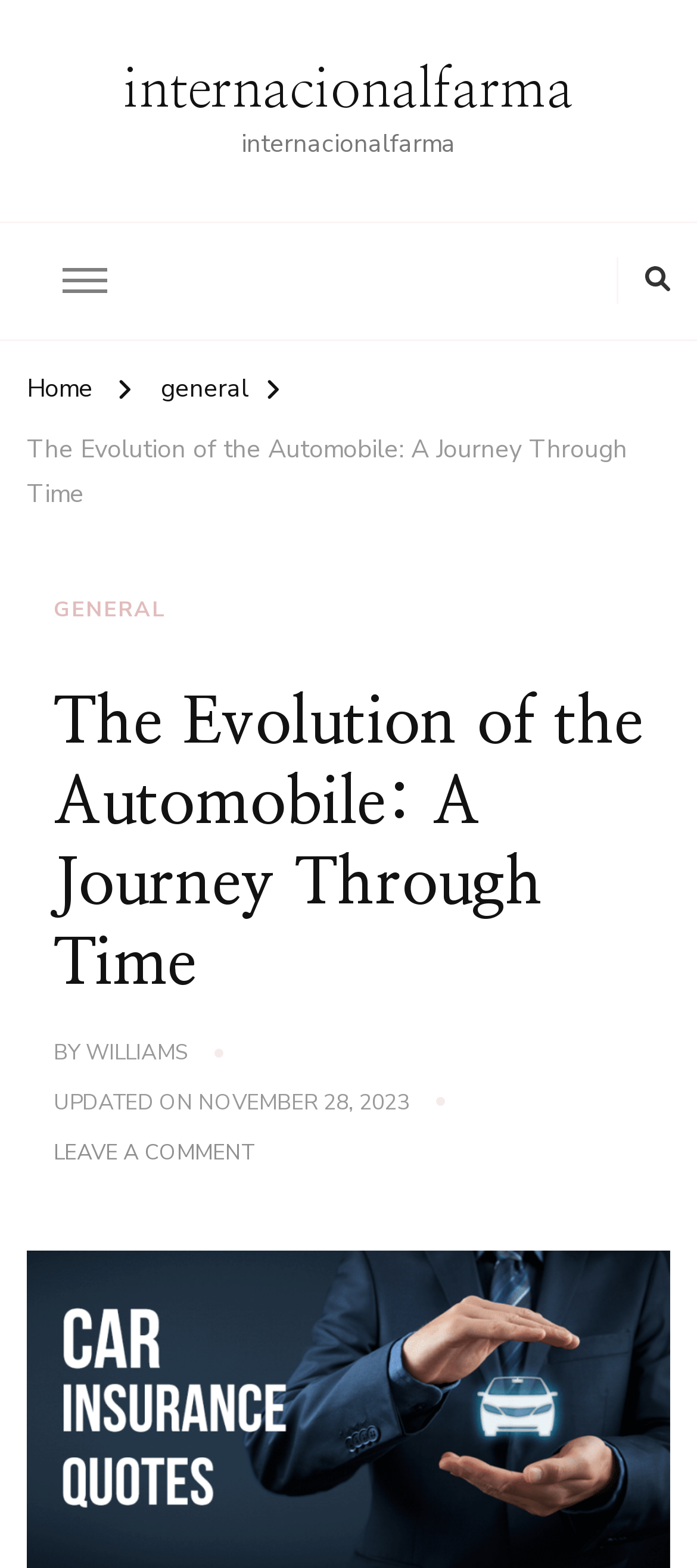Given the webpage screenshot and the description, determine the bounding box coordinates (top-left x, top-left y, bottom-right x, bottom-right y) that define the location of the UI element matching this description: November 28, 2023November 28, 2023

[0.285, 0.694, 0.587, 0.714]